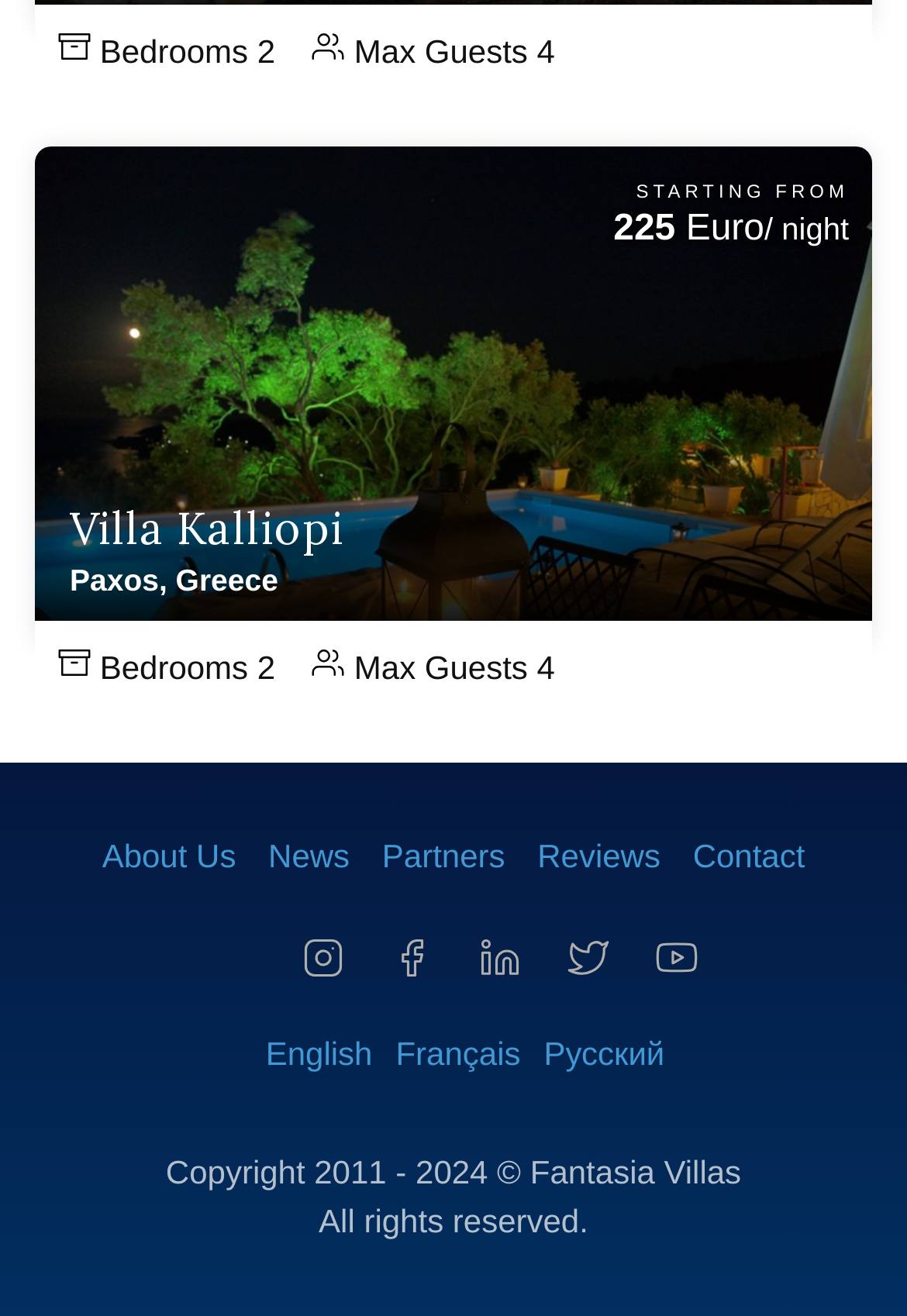Determine the bounding box coordinates for the area that should be clicked to carry out the following instruction: "Go to About Us page".

[0.112, 0.636, 0.26, 0.664]